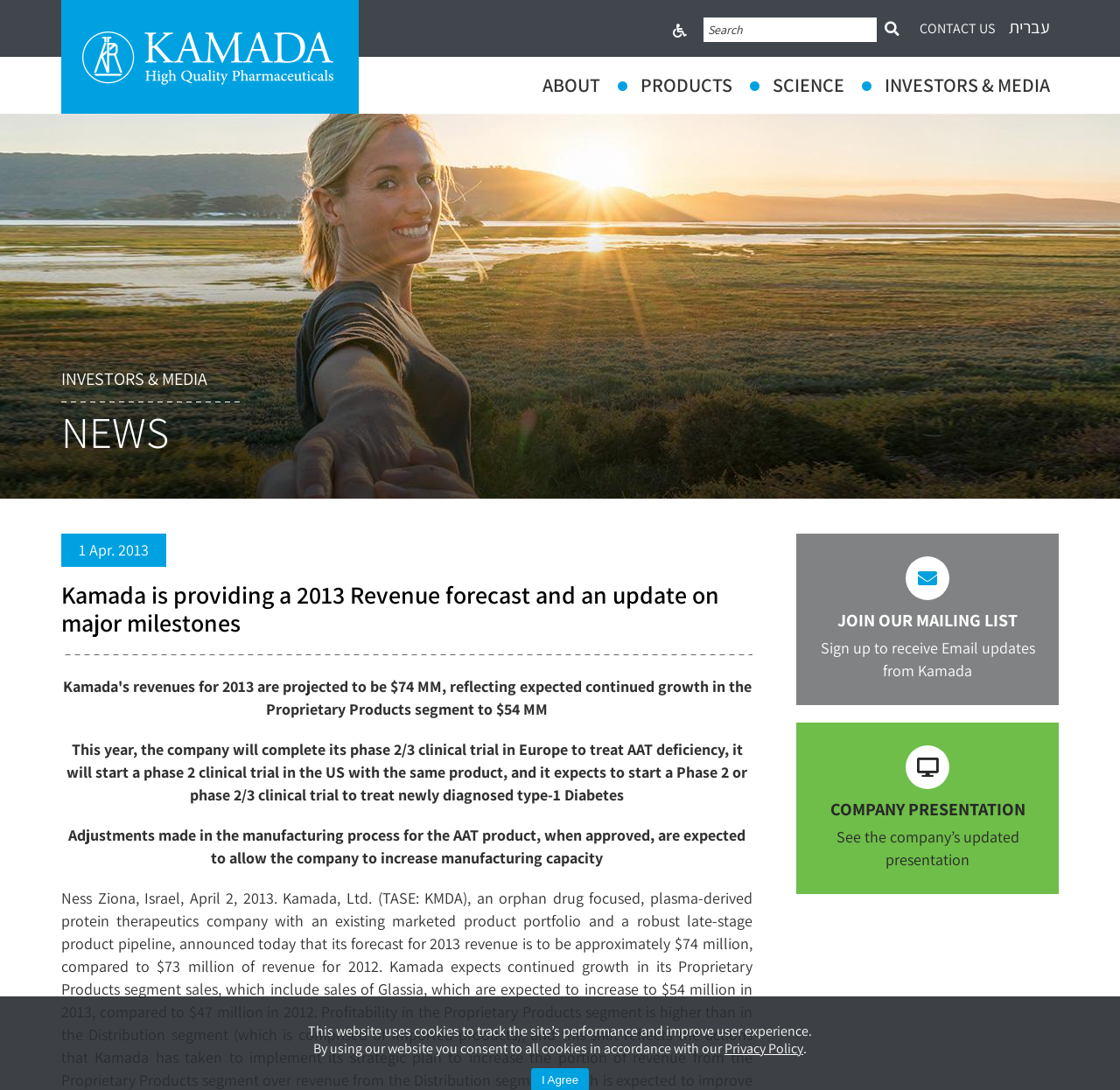Utilize the information from the image to answer the question in detail:
What can users do to receive Email updates from Kamada?

The answer can be found in the 'JOIN OUR MAILING LIST' section on the webpage, which provides a link to 'Sign up to receive Email updates from Kamada'.